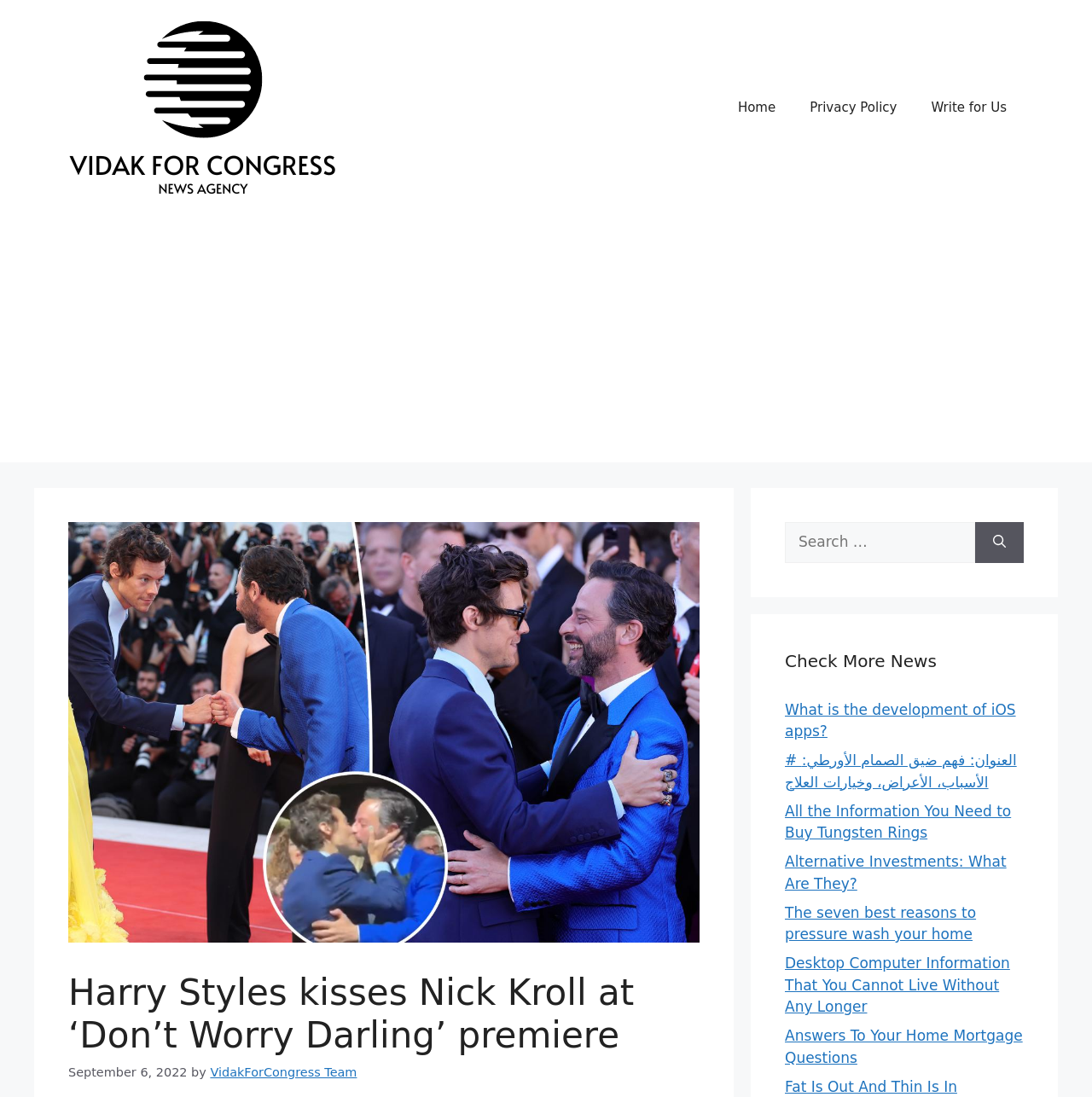Extract the primary heading text from the webpage.

Harry Styles kisses Nick Kroll at ‘Don’t Worry Darling’ premiere